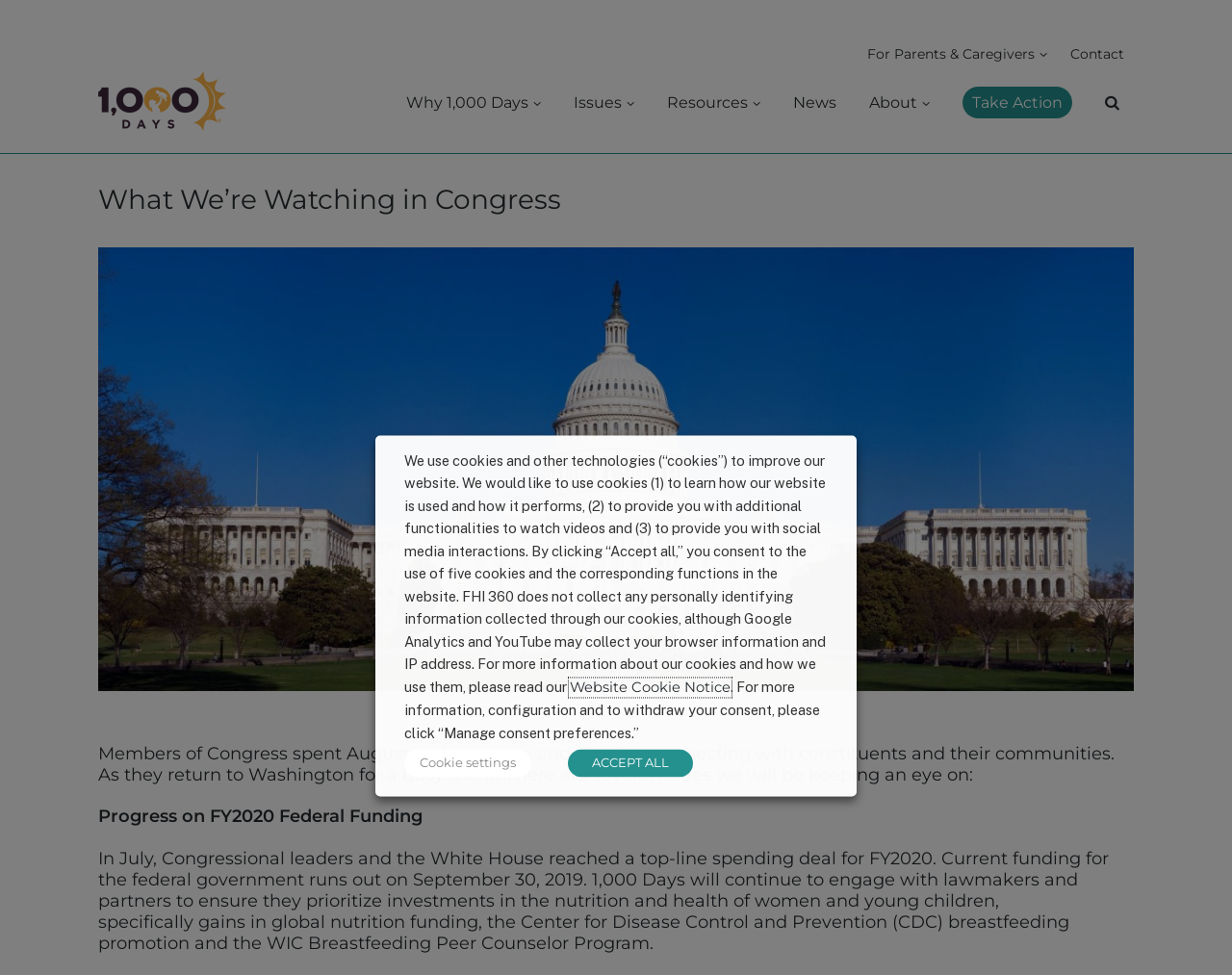What is the name of the initiative?
Based on the image content, provide your answer in one word or a short phrase.

1,000 Days